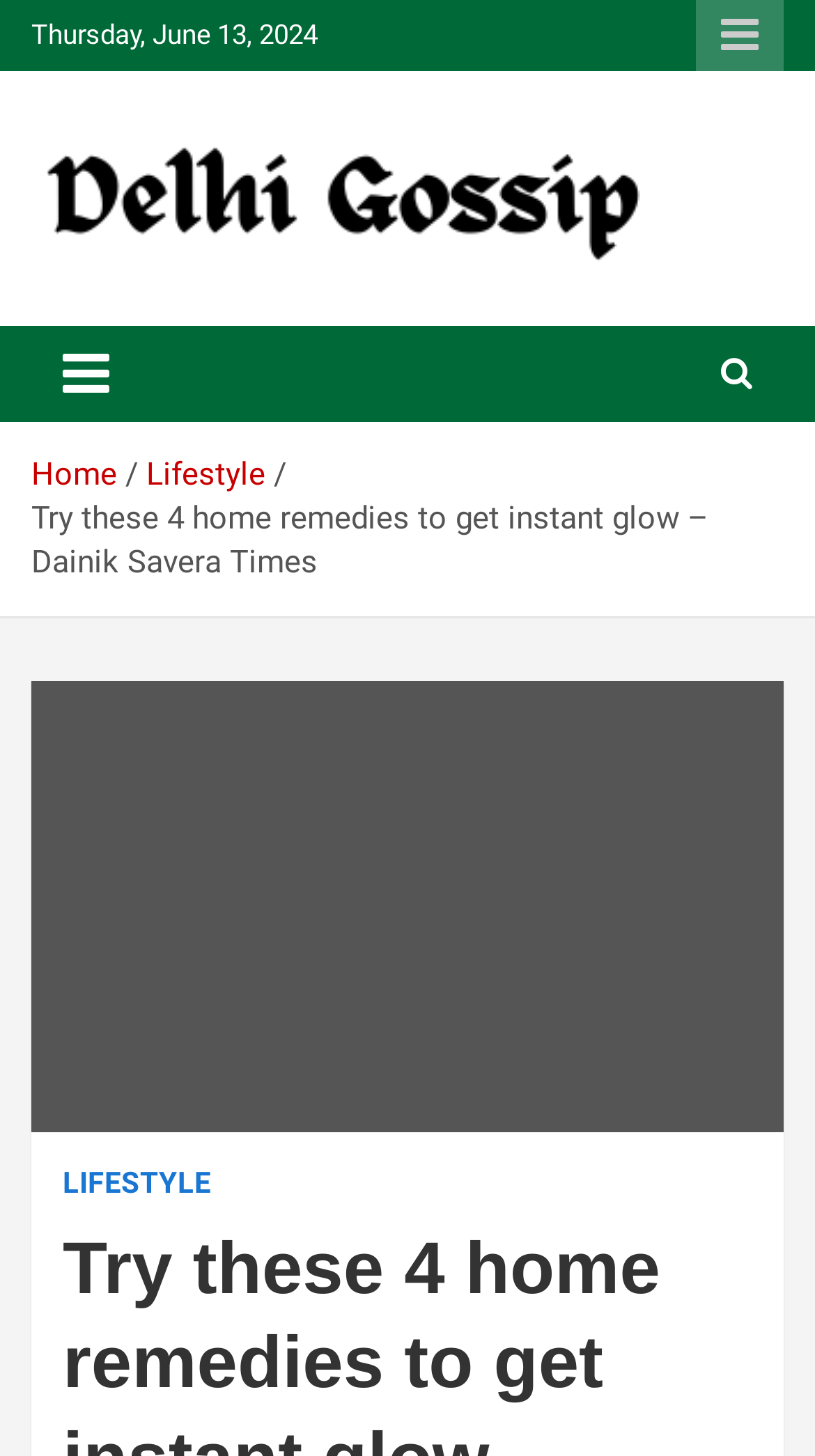Generate a thorough caption detailing the webpage content.

The webpage appears to be an article page from Delhigossip, a gossip news website. At the top left corner, there is a date displayed as "Thursday, June 13, 2024". Next to the date, there is a responsive menu button with an icon. On the top right corner, there is a link to "Delhi Gossips" accompanied by an image with the same name.

Below the date and the responsive menu button, there is a heading that reads "Delhigossip" with a link to the same name. A short description "Your Gateway to Juicy Gossips Across India" is placed below the heading. A toggle navigation button is located next to the description.

A navigation bar, labeled as "Breadcrumbs", is positioned below the toggle navigation button. The navigation bar contains links to "Home" and "Lifestyle". Below the navigation bar, there is a title that reads "Try these 4 home remedies to get instant glow – Dainik Savera Times". 

A large figure or image takes up most of the remaining space on the page, spanning from the top to the bottom. At the bottom of the page, there is a link to "LIFESTYLE".